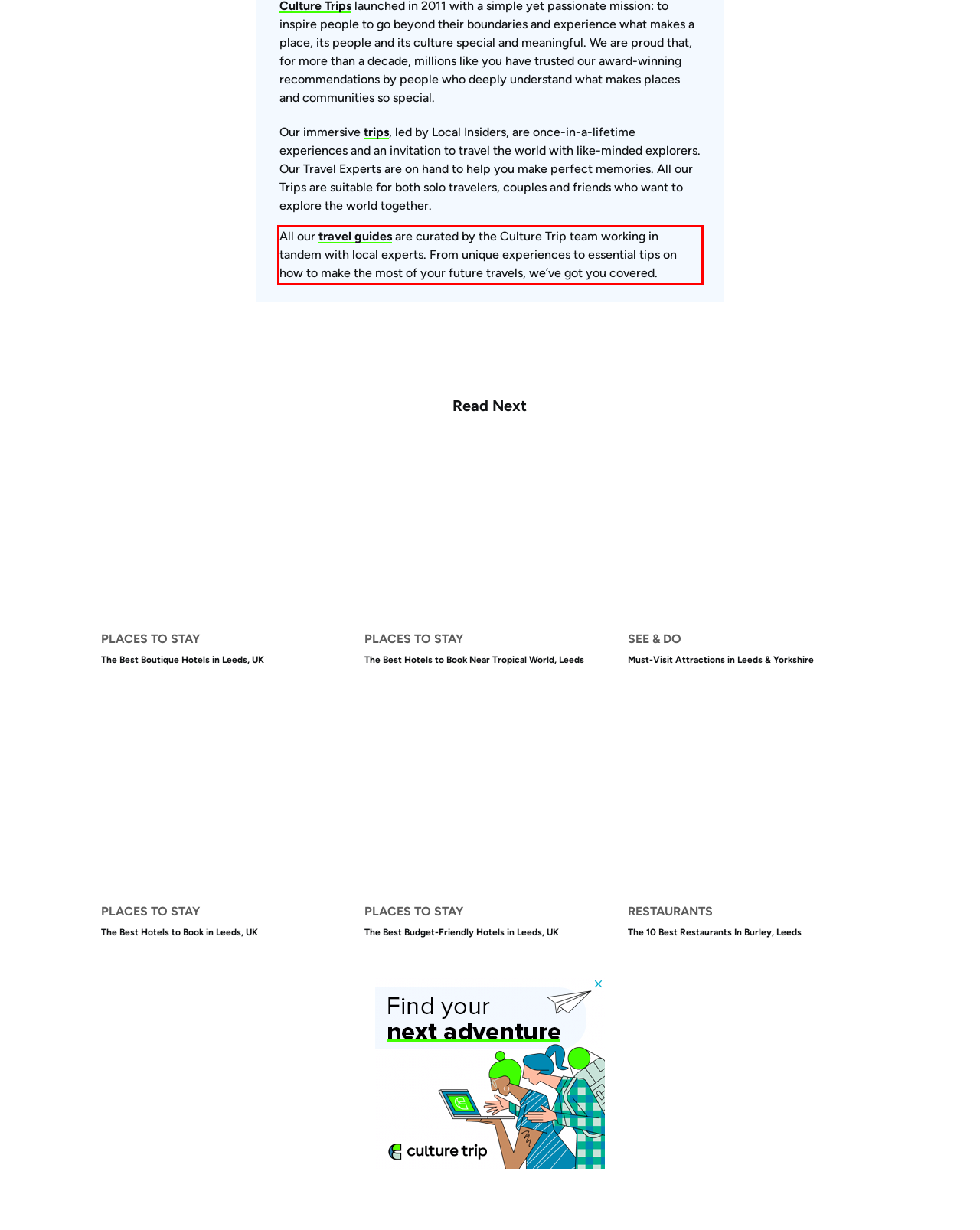Observe the screenshot of the webpage, locate the red bounding box, and extract the text content within it.

All our travel guides are curated by the Culture Trip team working in tandem with local experts. From unique experiences to essential tips on how to make the most of your future travels, we’ve got you covered.